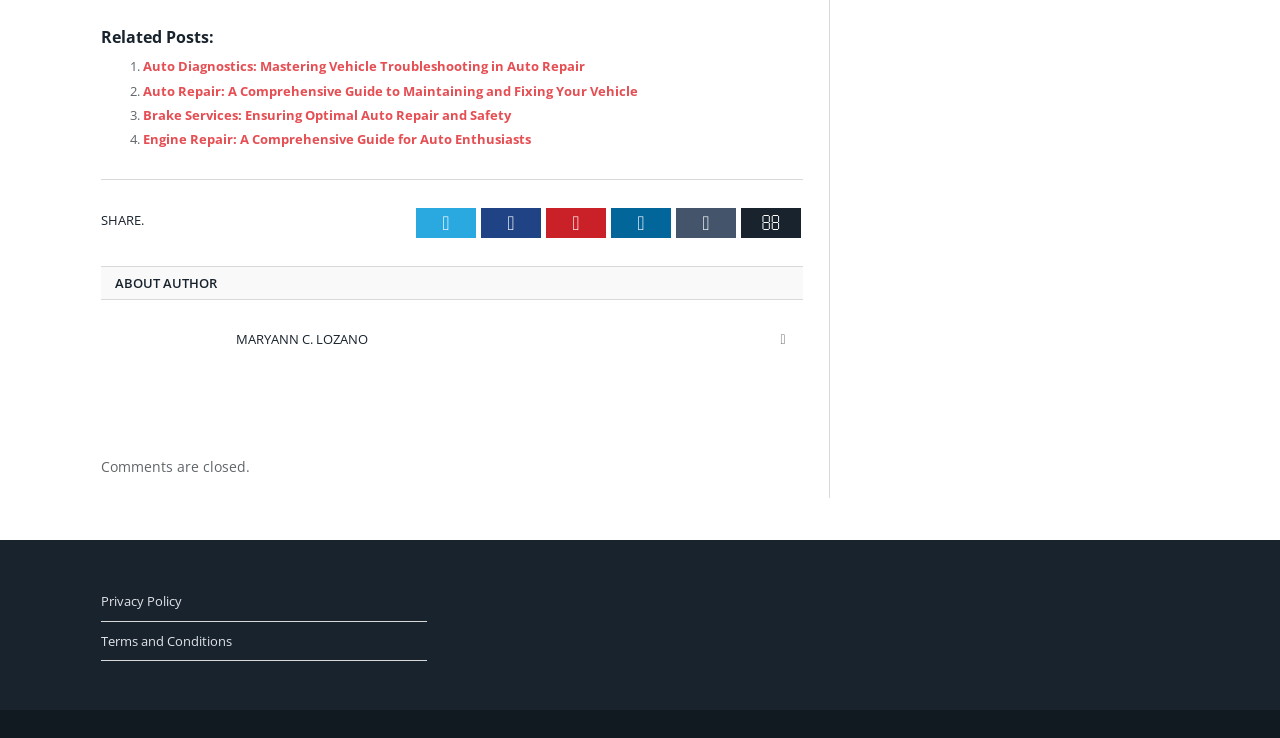How many social media sharing options are available?
Please provide a single word or phrase as the answer based on the screenshot.

6